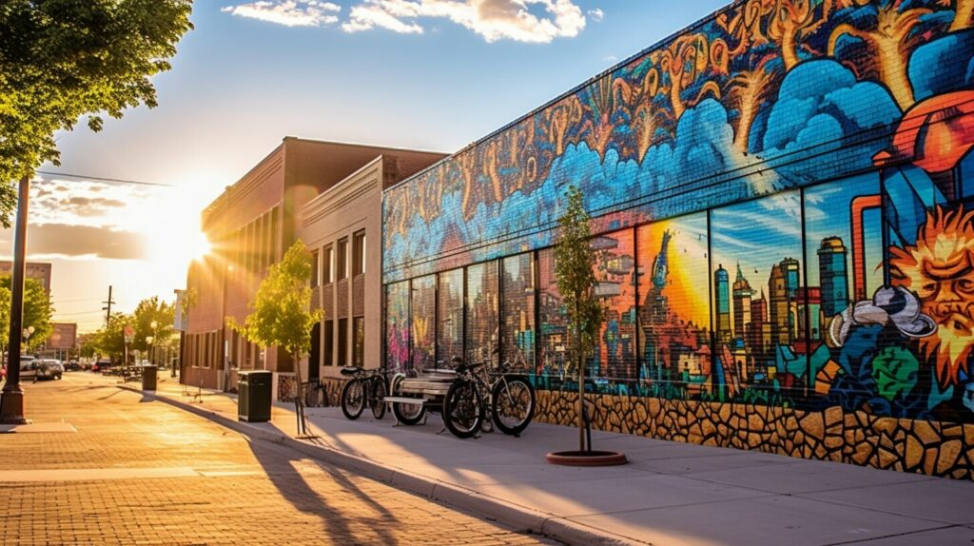Describe all significant details and elements found in the image.

This vibrant image captures a breathtaking view of a lively street scene in Peoria, Illinois, during golden hour. The sunlight bathes the area in warm hues, accentuating the striking mural that adorns the brick wall of a building on the right. The mural features dynamic colors and intricate designs, depicting a fantastical landscape alongside urban elements, highlighting the city's artistic spirit. 

Along the street, neatly parked bicycles lean against a modern bike rack, while small trees line the sidewalk, contributing to the urban greenery. To the left, a series of early 20th-century buildings display a blend of traditional architecture and contemporary flair, offering a glimpse into Peoria's rich history and cultural vibrancy. This scene serves as a testament to Peoria's hidden gems, inviting visitors to explore the unique attractions the city has to offer.